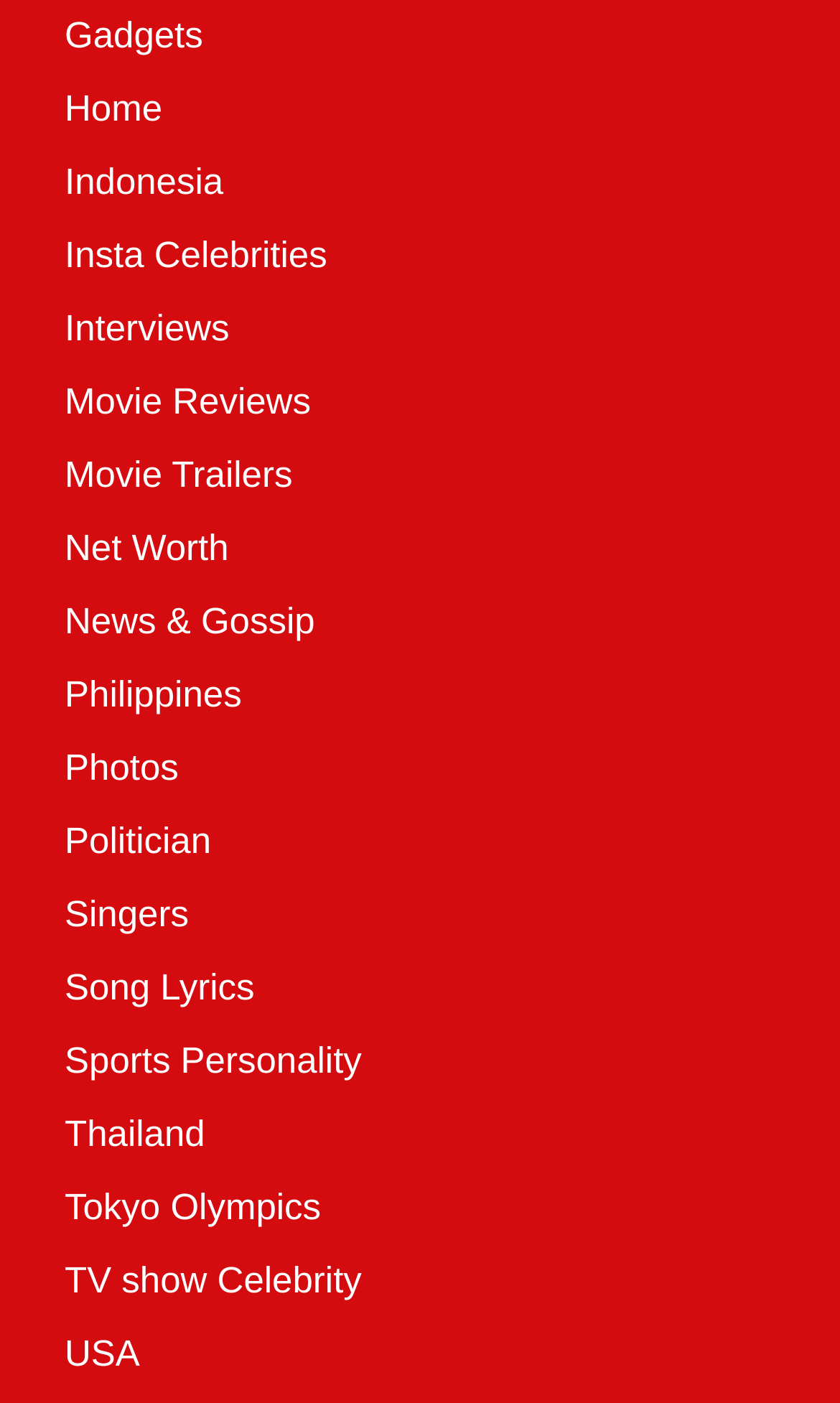What is the link between 'Net Worth' and 'News & Gossip'?
Please provide a single word or phrase answer based on the image.

Adjacent